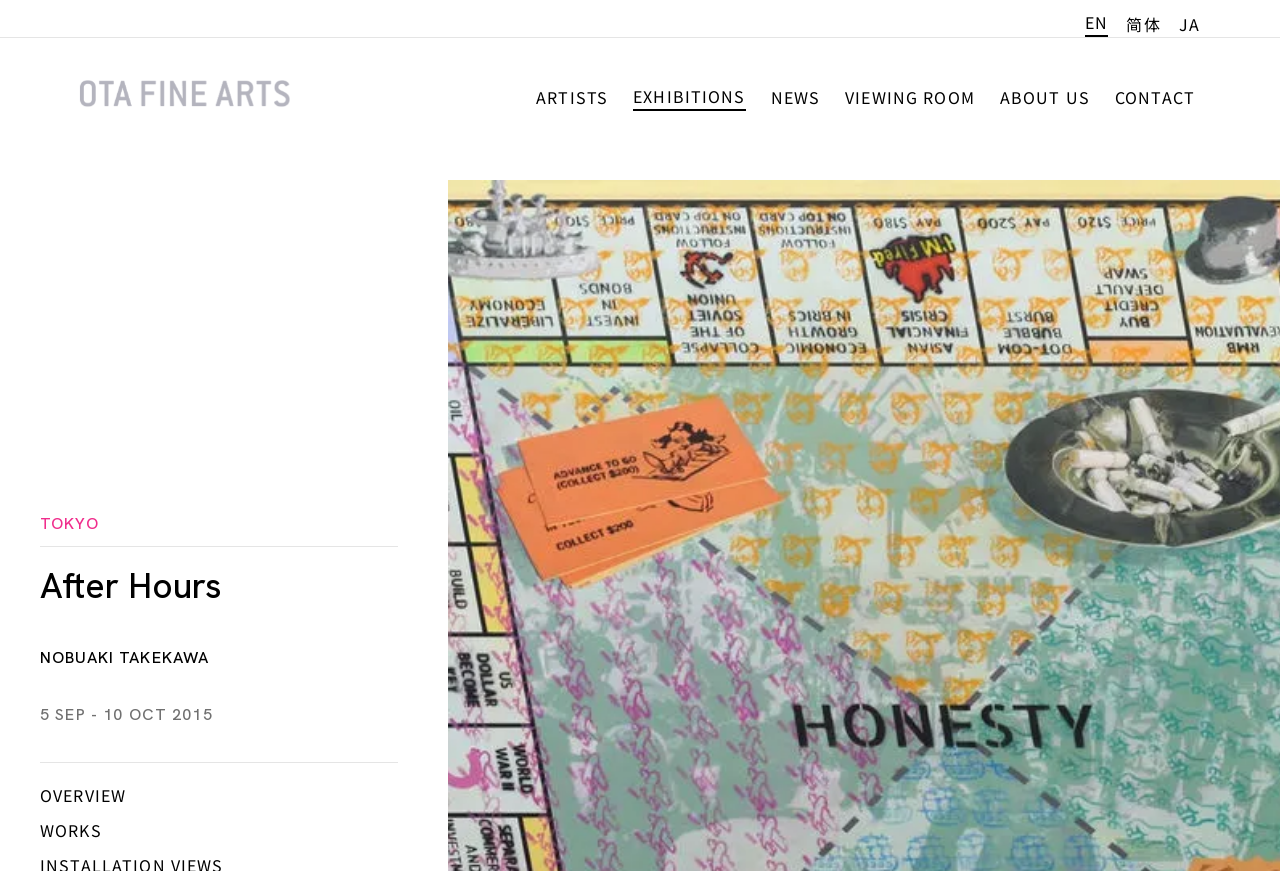Please identify the bounding box coordinates of the element I need to click to follow this instruction: "View Nobuaki Takekawa's works".

[0.031, 0.939, 0.079, 0.967]